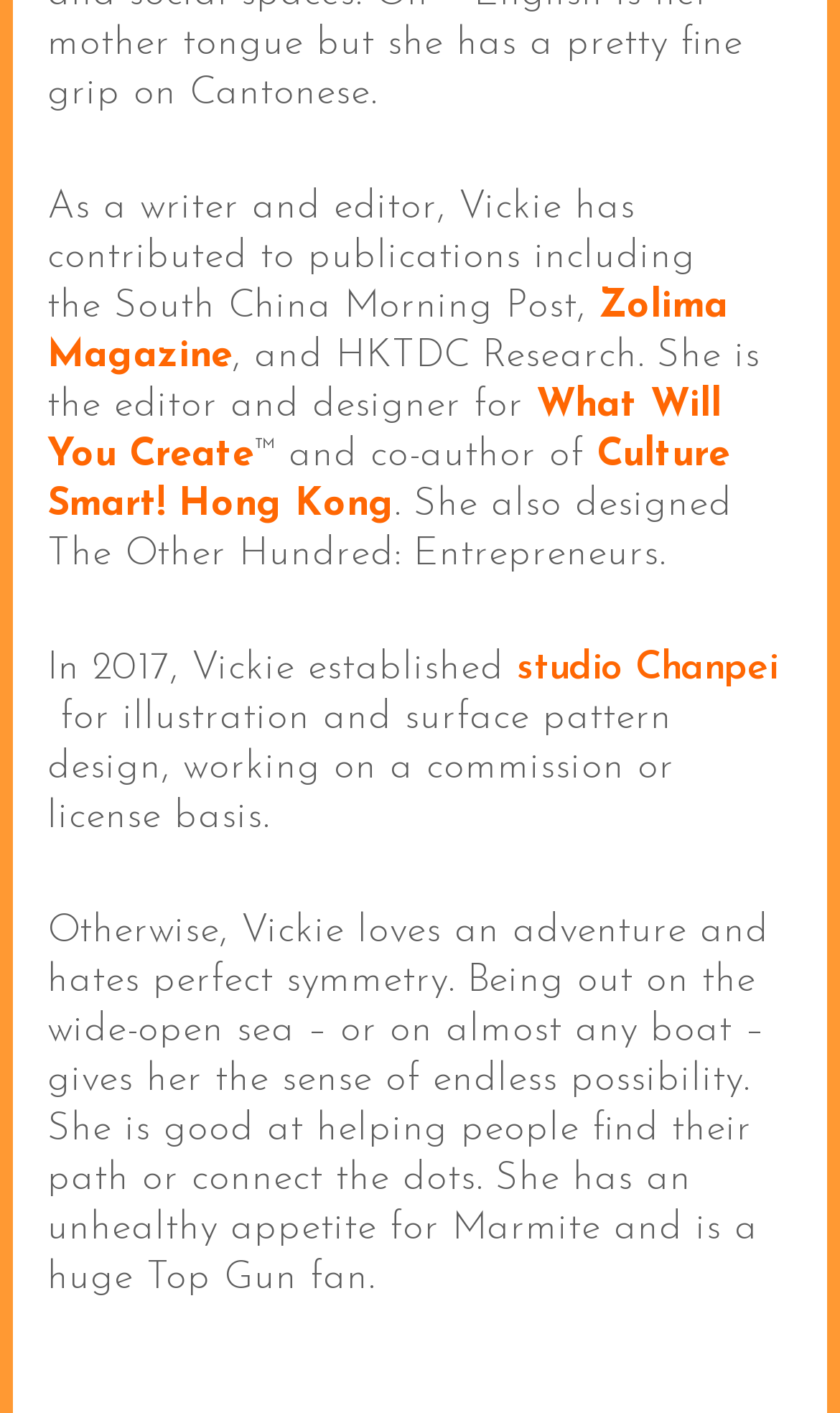What does Vickie love to do?
Using the details shown in the screenshot, provide a comprehensive answer to the question.

The text mentions that Vickie loves an adventure, and being out on the wide-open sea or on almost any boat gives her the sense of endless possibility.